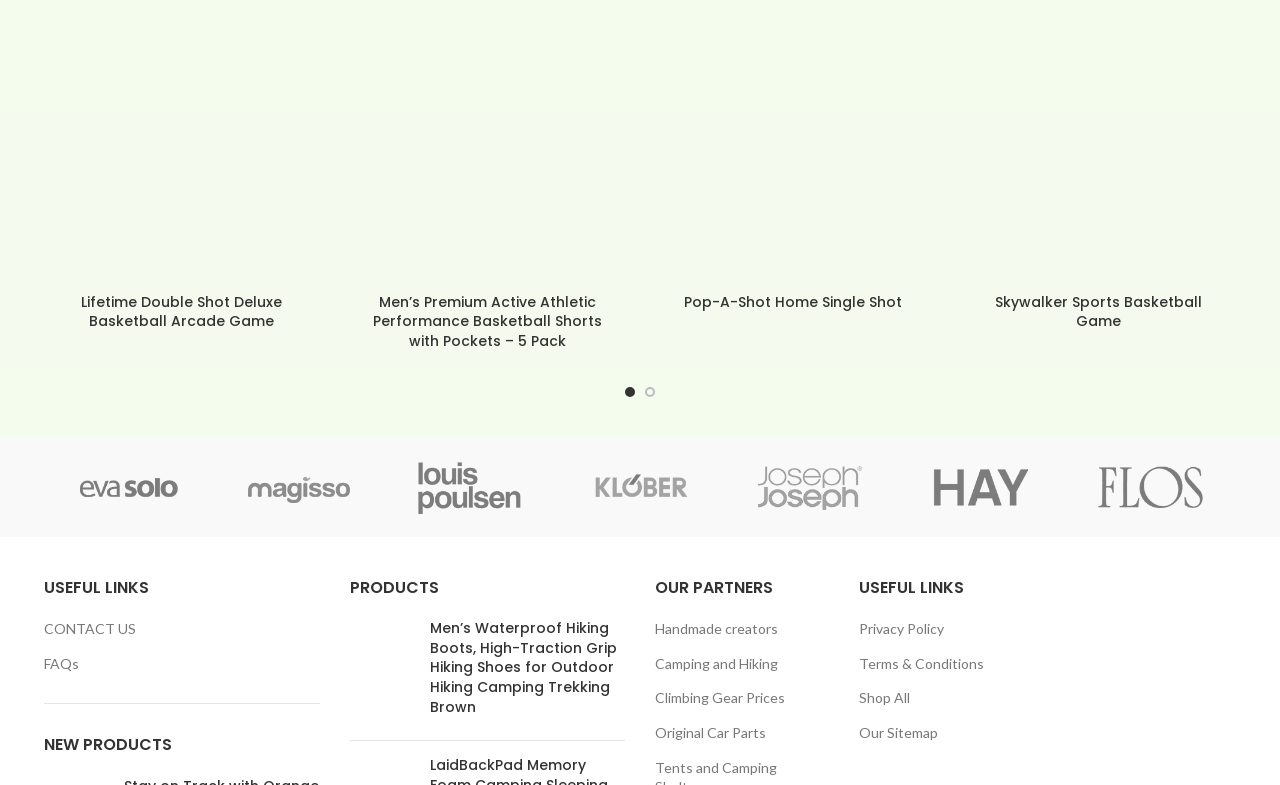What is the first product shown on the webpage?
From the image, respond using a single word or phrase.

Lifetime Double Shot Deluxe Basketball Arcade Game